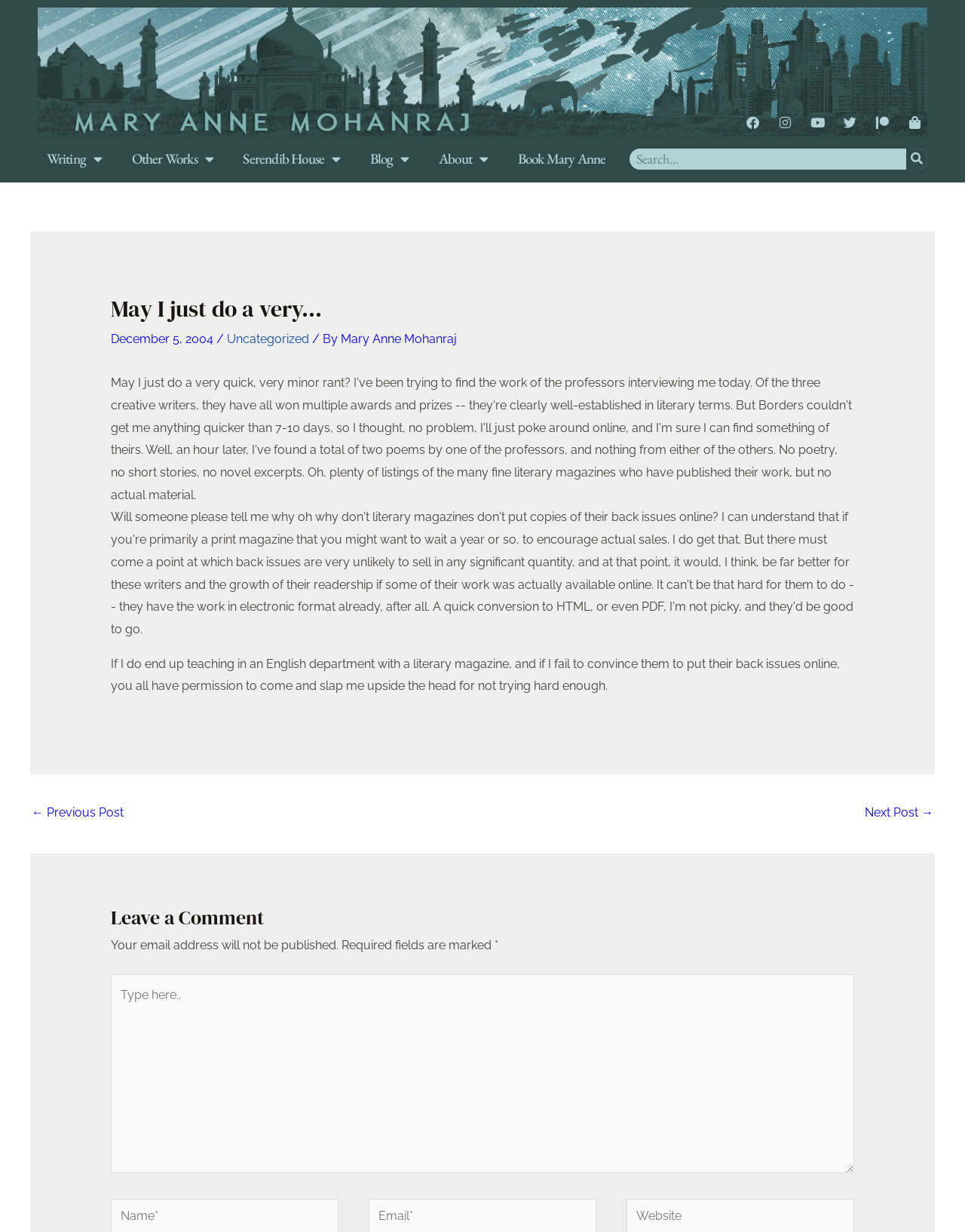What is the date of the post?
Give a comprehensive and detailed explanation for the question.

The date of the post can be found in the article section, where it says 'December 5, 2004'.